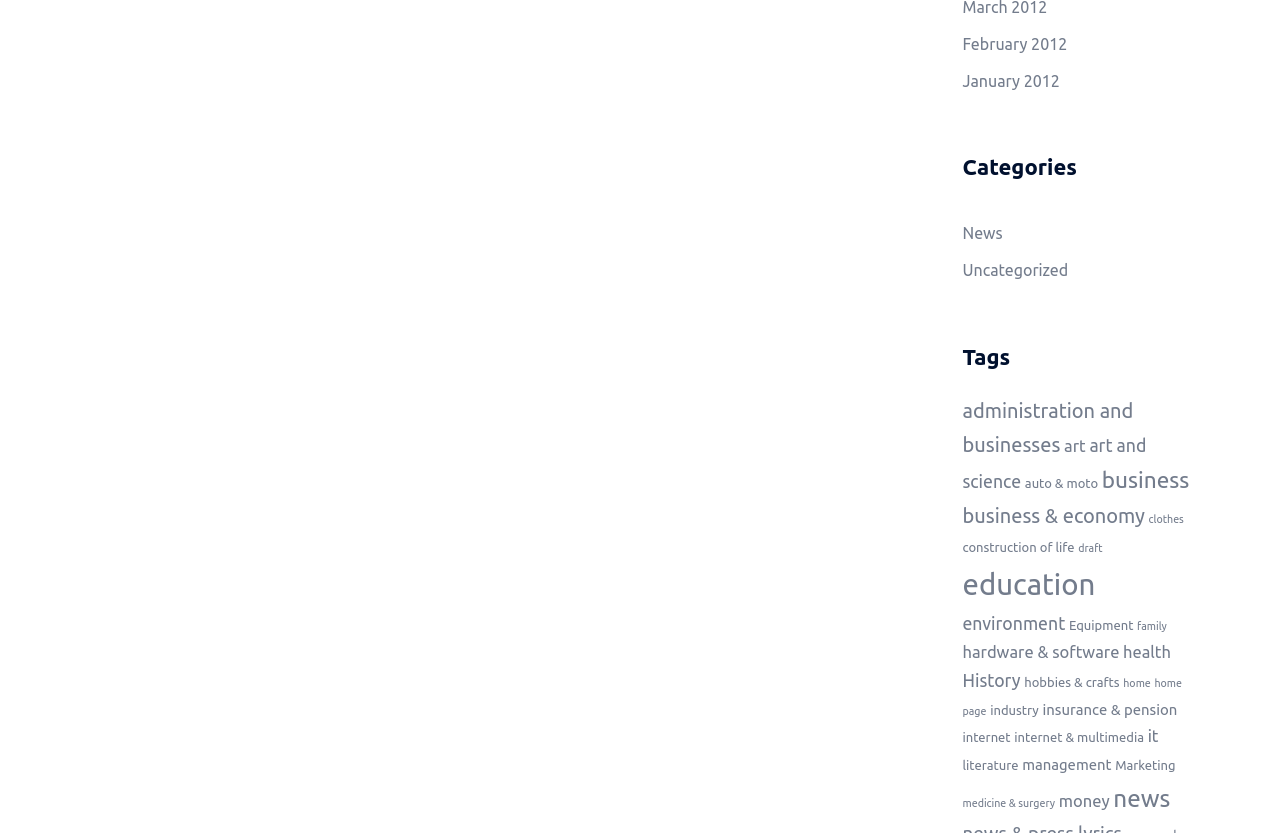Locate the bounding box coordinates of the element that needs to be clicked to carry out the instruction: "Explore categories". The coordinates should be given as four float numbers ranging from 0 to 1, i.e., [left, top, right, bottom].

[0.752, 0.185, 0.934, 0.245]